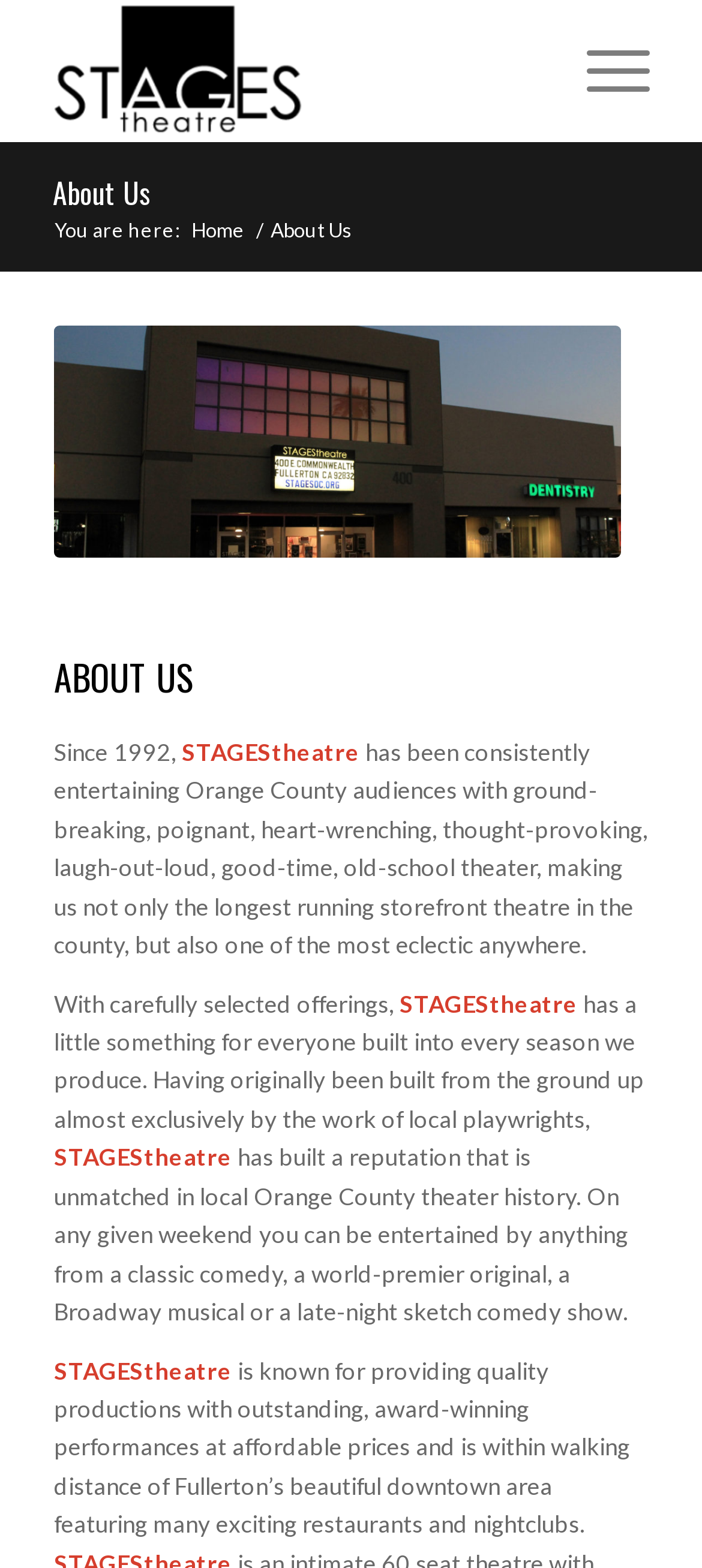Determine the bounding box coordinates for the UI element with the following description: "About Us". The coordinates should be four float numbers between 0 and 1, represented as [left, top, right, bottom].

[0.075, 0.109, 0.216, 0.137]